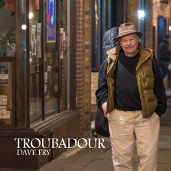Please examine the image and answer the question with a detailed explanation:
What is the color of the man's pants?

The man is dressed casually in a short-sleeved black shirt paired with cream-colored pants, which adds to the overall cozy and inviting atmosphere of the street scene.